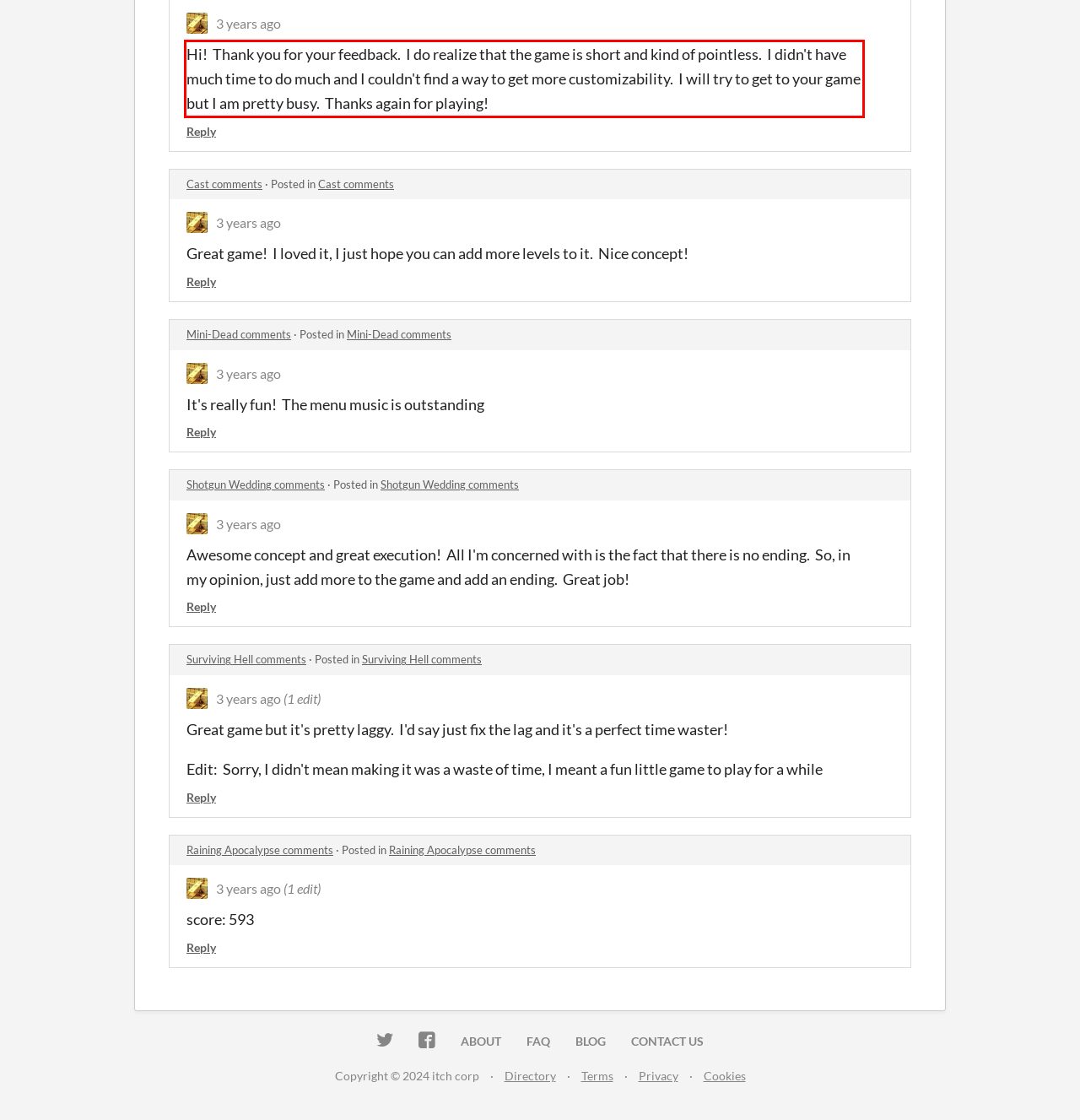Please analyze the screenshot of a webpage and extract the text content within the red bounding box using OCR.

Hi! Thank you for your feedback. I do realize that the game is short and kind of pointless. I didn't have much time to do much and I couldn't find a way to get more customizability. I will try to get to your game but I am pretty busy. Thanks again for playing!